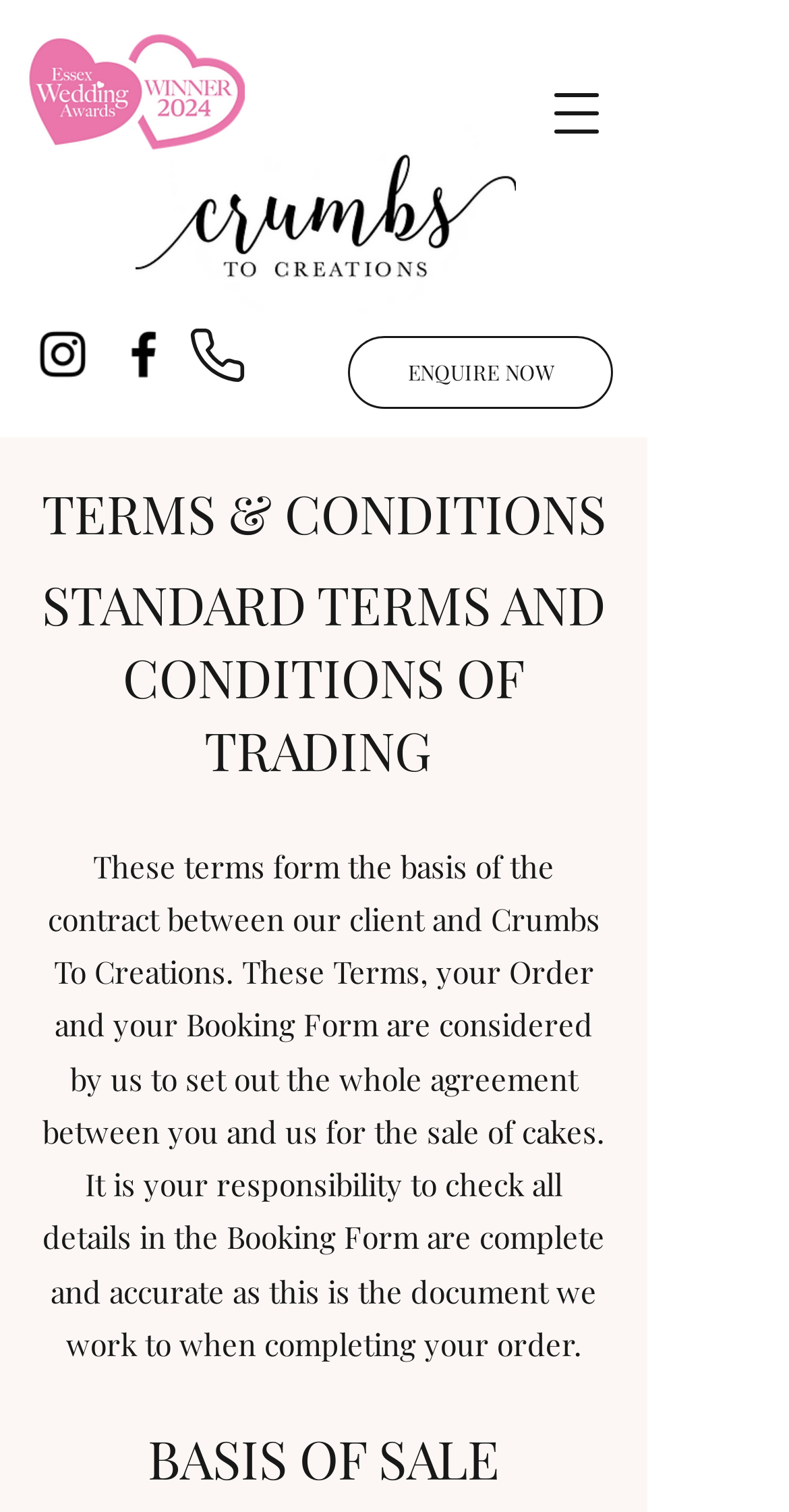Based on the image, please elaborate on the answer to the following question:
What is the company name?

The company name is obtained from the link element with the text 'Crumbs To Creations' at the top of the webpage, which is also an image with the same name.